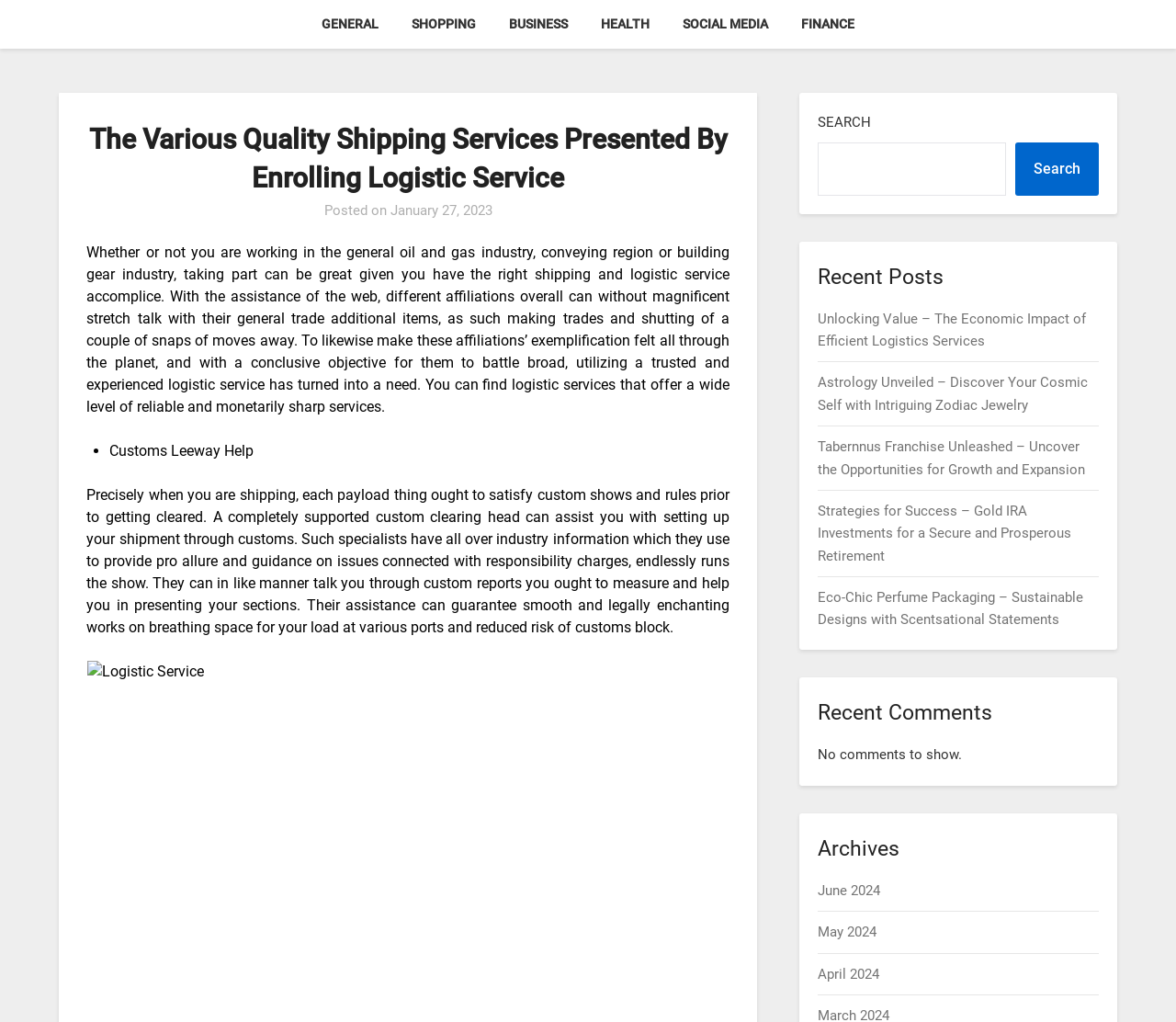Highlight the bounding box coordinates of the element you need to click to perform the following instruction: "View posts from June 2024."

[0.696, 0.863, 0.749, 0.879]